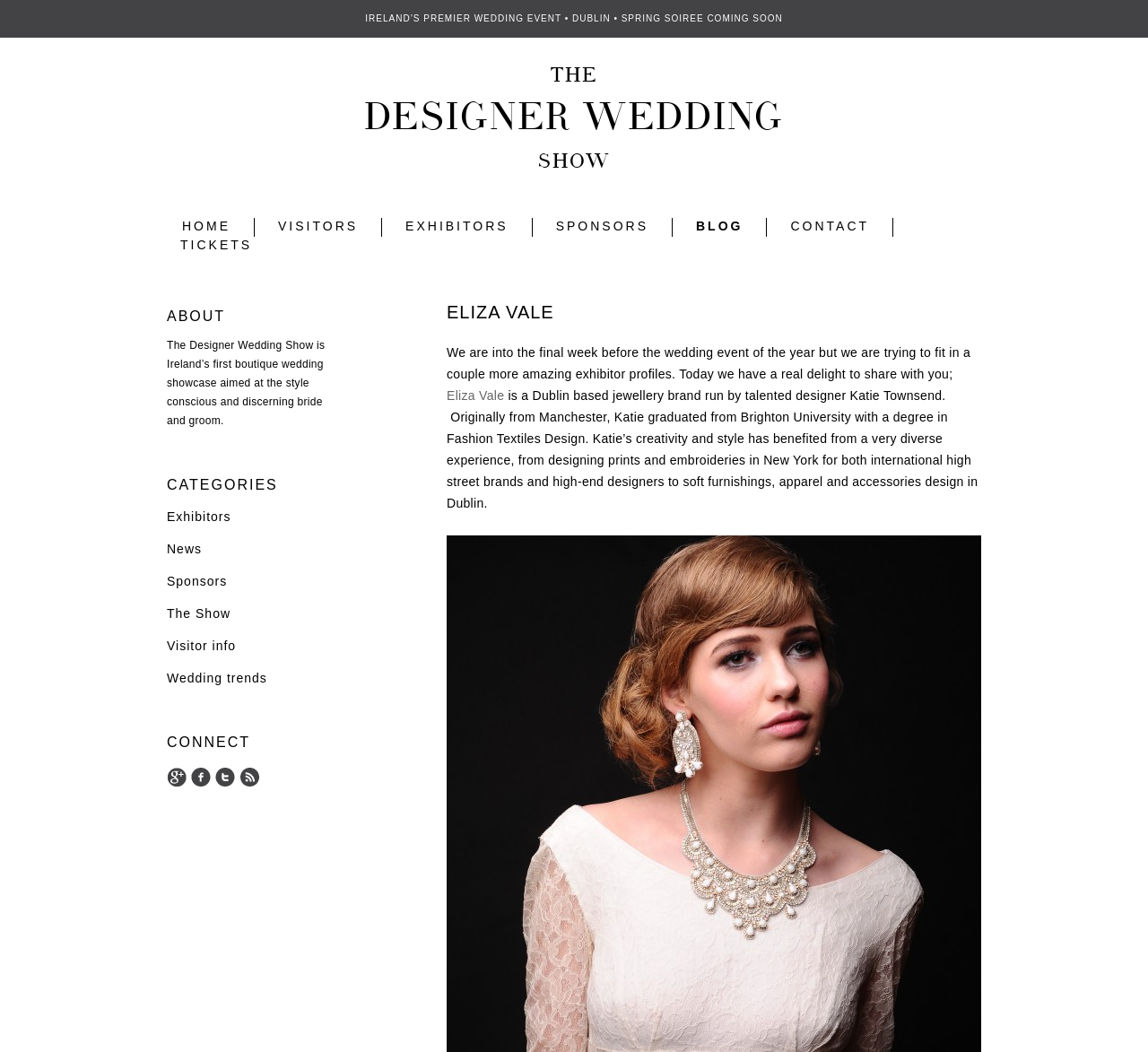What is the profession of Katie Townsend?
Please answer the question with a single word or phrase, referencing the image.

Jewellery designer